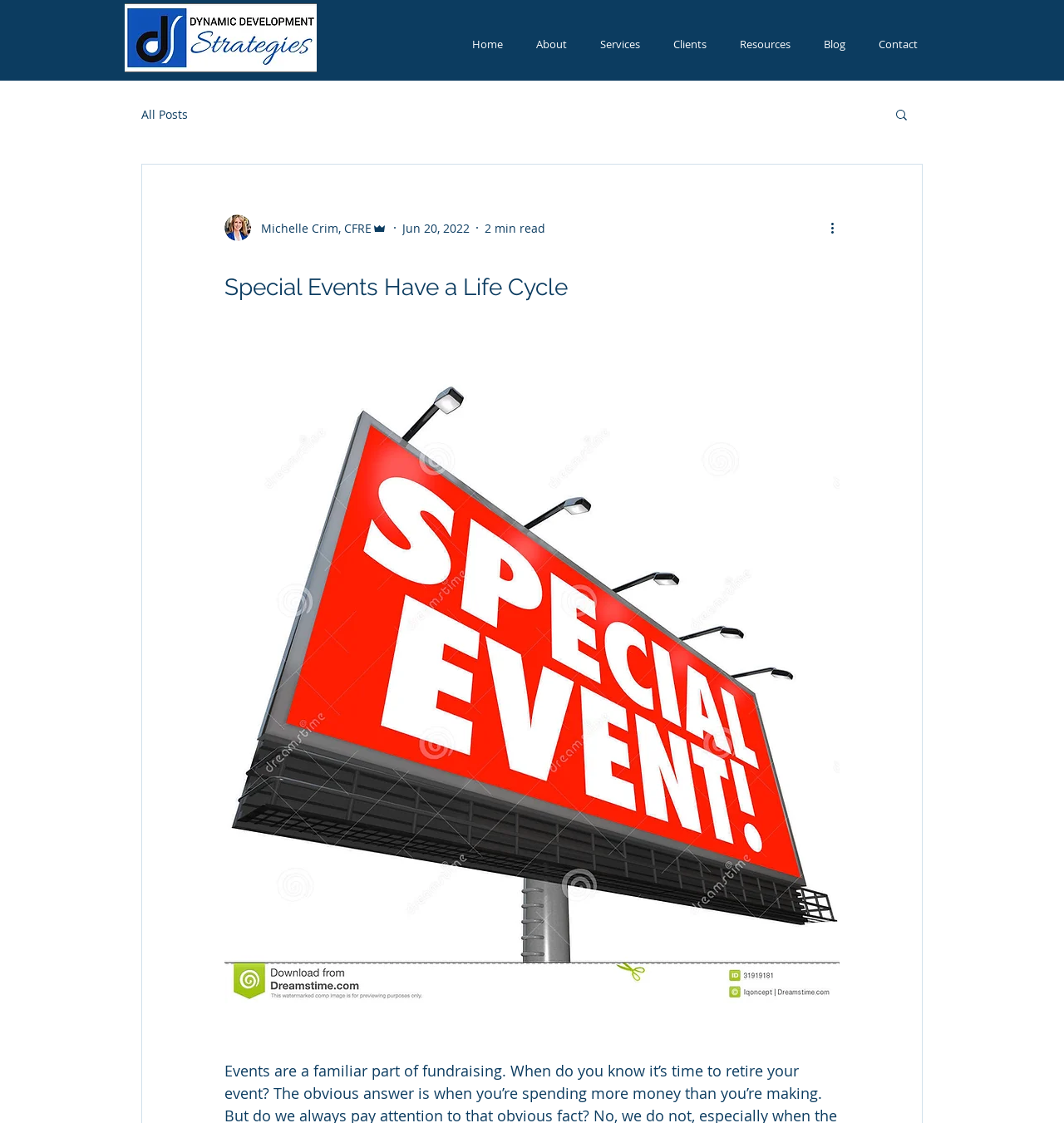What is the author's name of the blog post?
Could you give a comprehensive explanation in response to this question?

The author's name is located below the blog post title, inside a generic element with a bounding box of [0.236, 0.195, 0.349, 0.211]. The name is accompanied by the author's title, 'Admin', and a timestamp of the post.